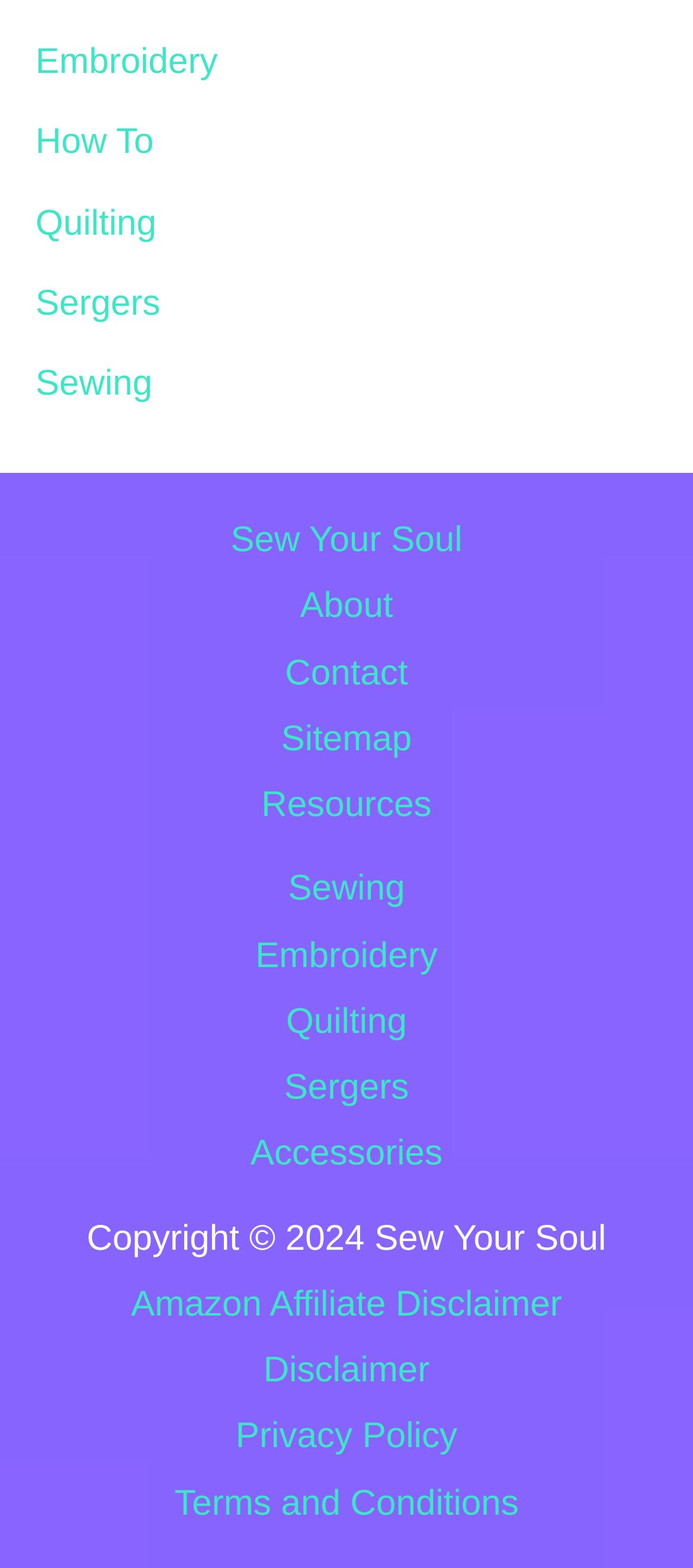Identify and provide the bounding box coordinates of the UI element described: "Disclaimer". The coordinates should be formatted as [left, top, right, bottom], with each number being a float between 0 and 1.

[0.38, 0.862, 0.62, 0.887]